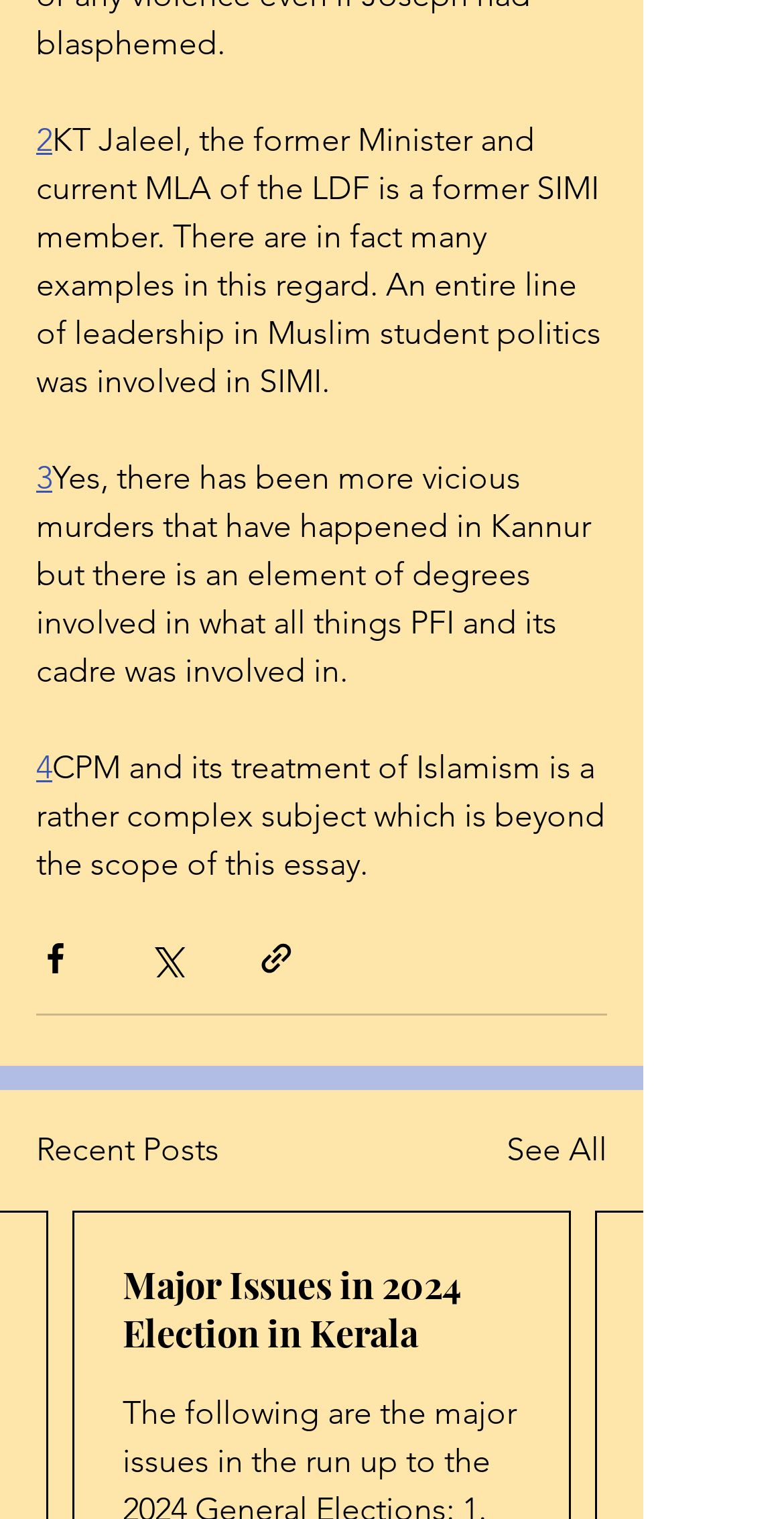Locate the bounding box coordinates of the item that should be clicked to fulfill the instruction: "Click the 'Share via Facebook' button".

[0.046, 0.618, 0.095, 0.643]